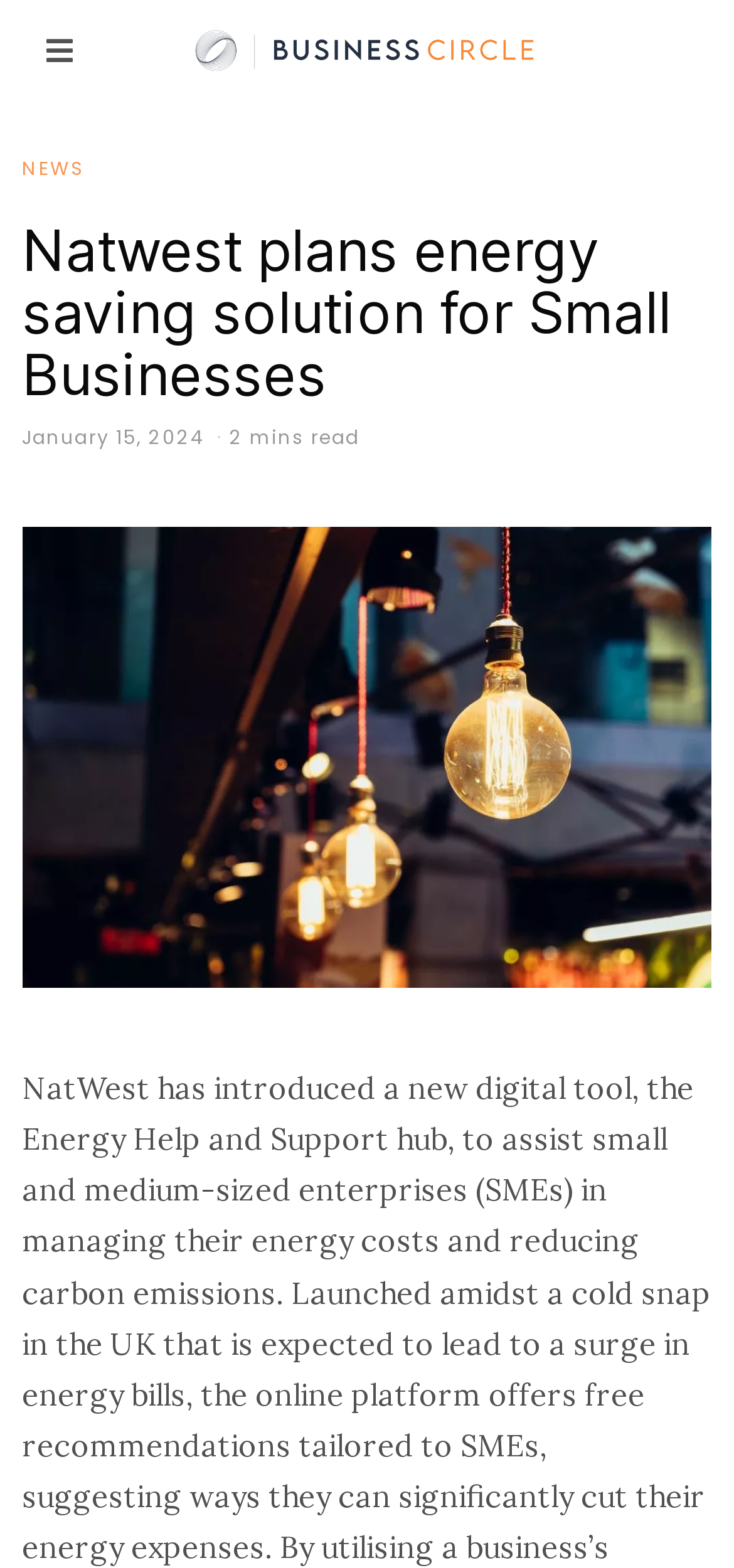What is the main topic of the news article?
Refer to the screenshot and respond with a concise word or phrase.

Natwest plans energy saving solution